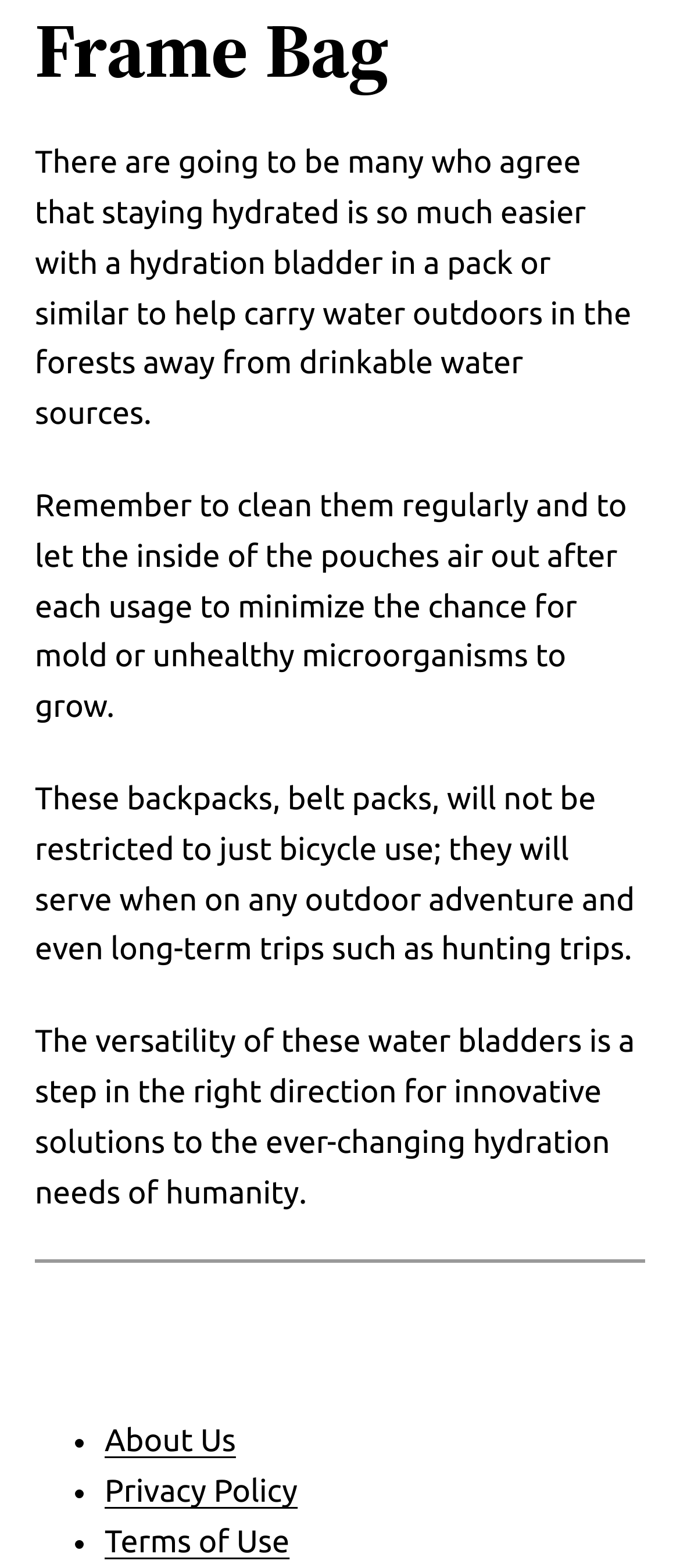Give a one-word or short phrase answer to the question: 
What type of trips can hydration bladders be used for?

Hunting trips